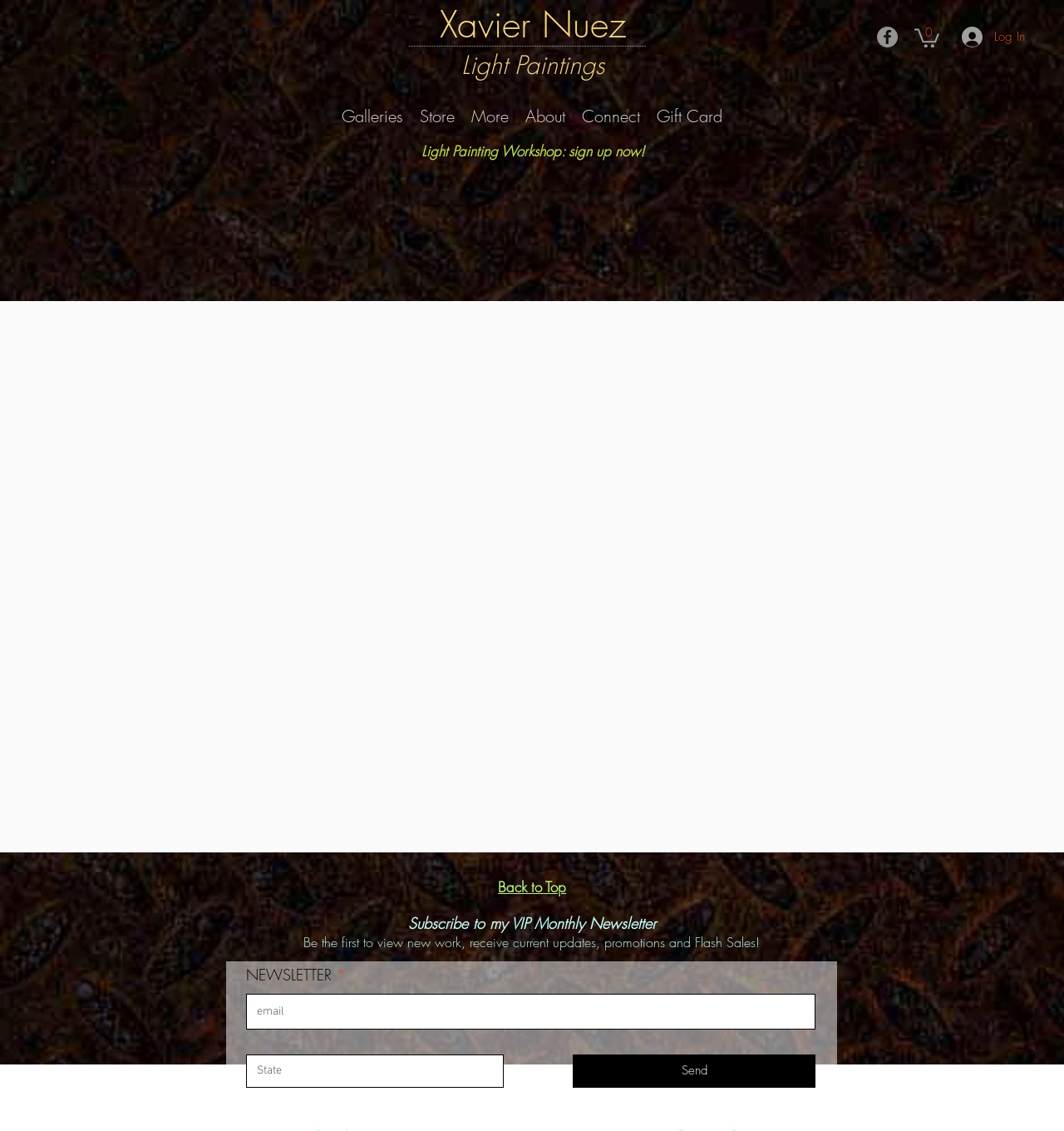Predict the bounding box coordinates of the area that should be clicked to accomplish the following instruction: "Subscribe to the VIP Monthly Newsletter". The bounding box coordinates should consist of four float numbers between 0 and 1, i.e., [left, top, right, bottom].

[0.538, 0.932, 0.766, 0.962]